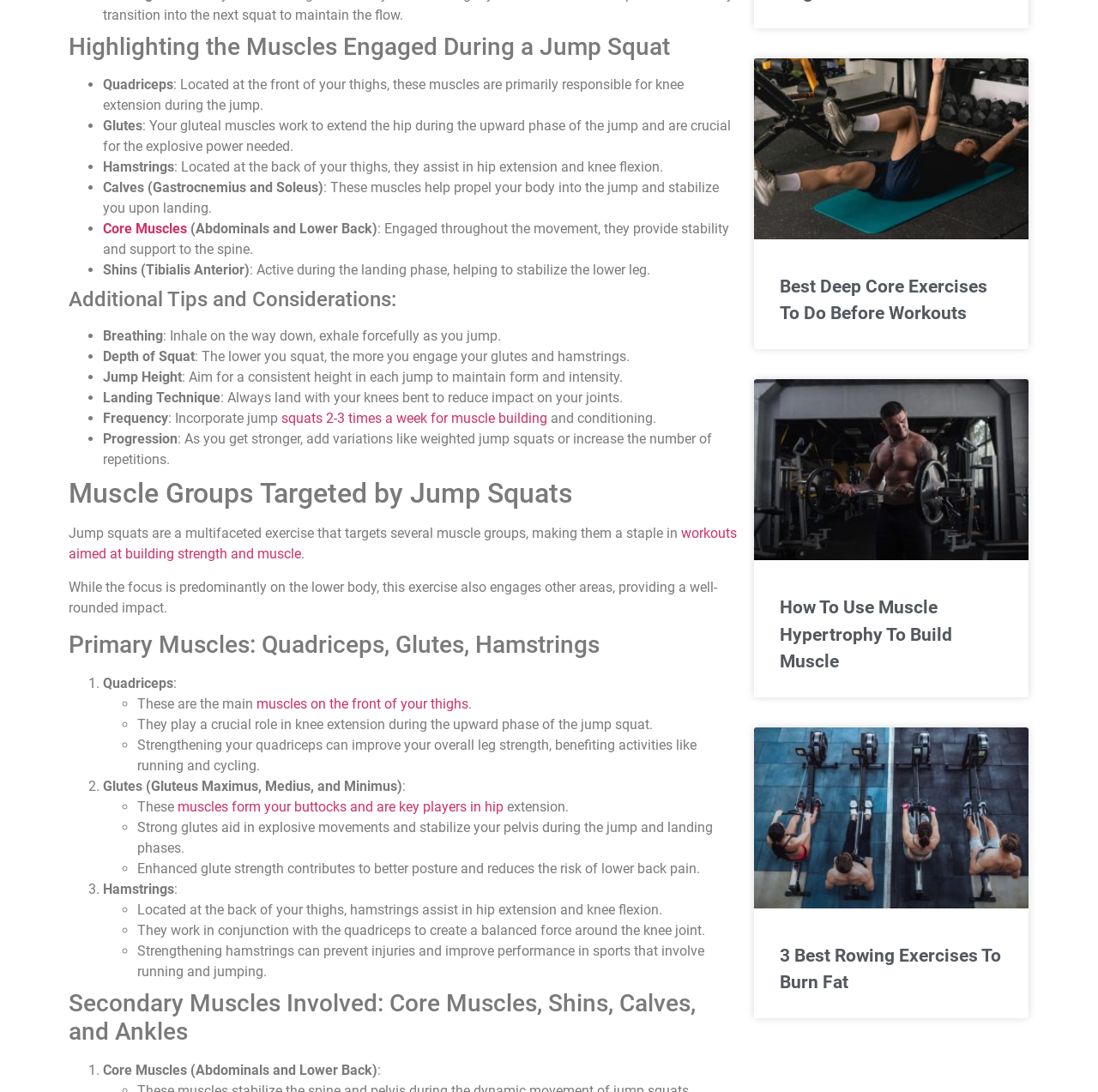Can you determine the bounding box coordinates of the area that needs to be clicked to fulfill the following instruction: "Click on 'Core Muscles'"?

[0.094, 0.202, 0.17, 0.217]